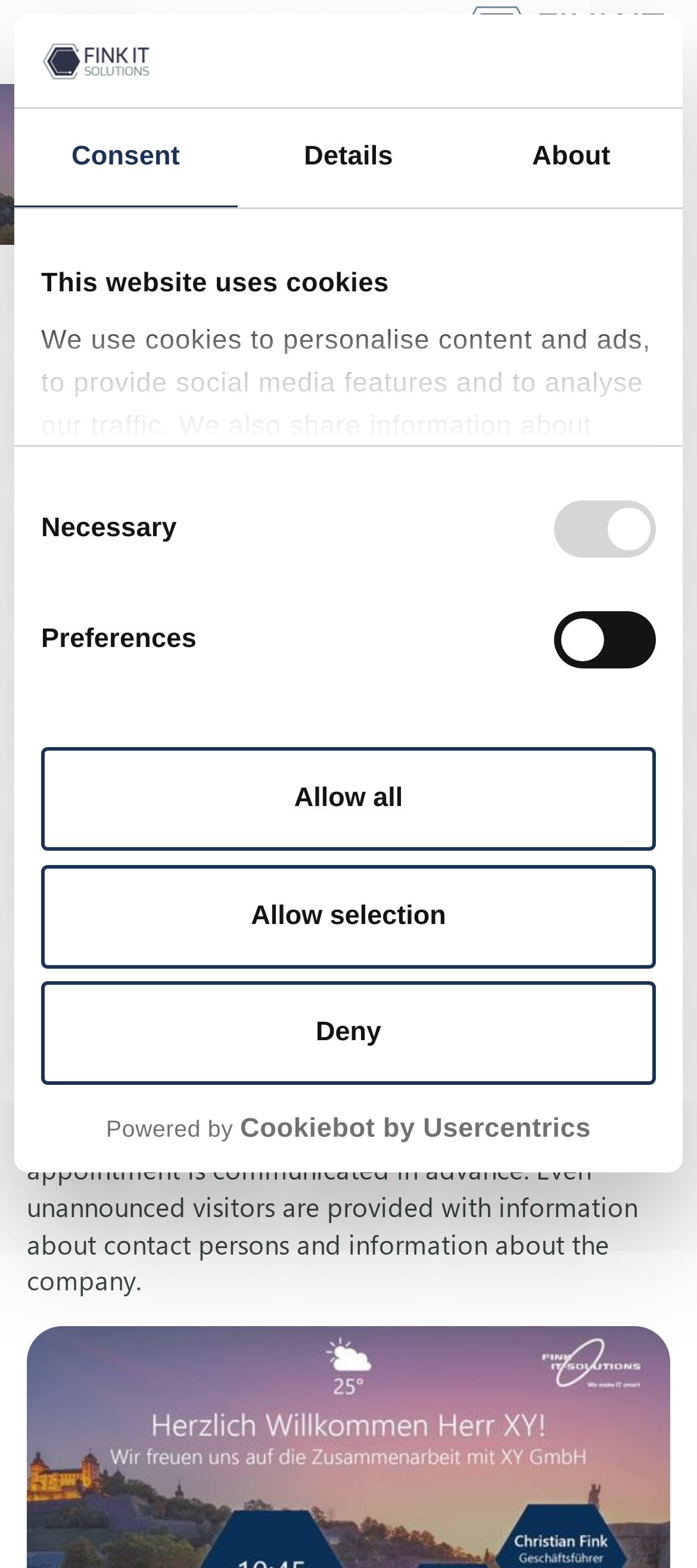What is the benefit of using the FITS/Welcome Screen App?
Provide a thorough and detailed answer to the question.

The webpage content suggests that using the FITS/Welcome Screen App to welcome visitors creates trust and sympathy, as visitors see their name in a previously unknown environment, making them feel expected and comfortable.